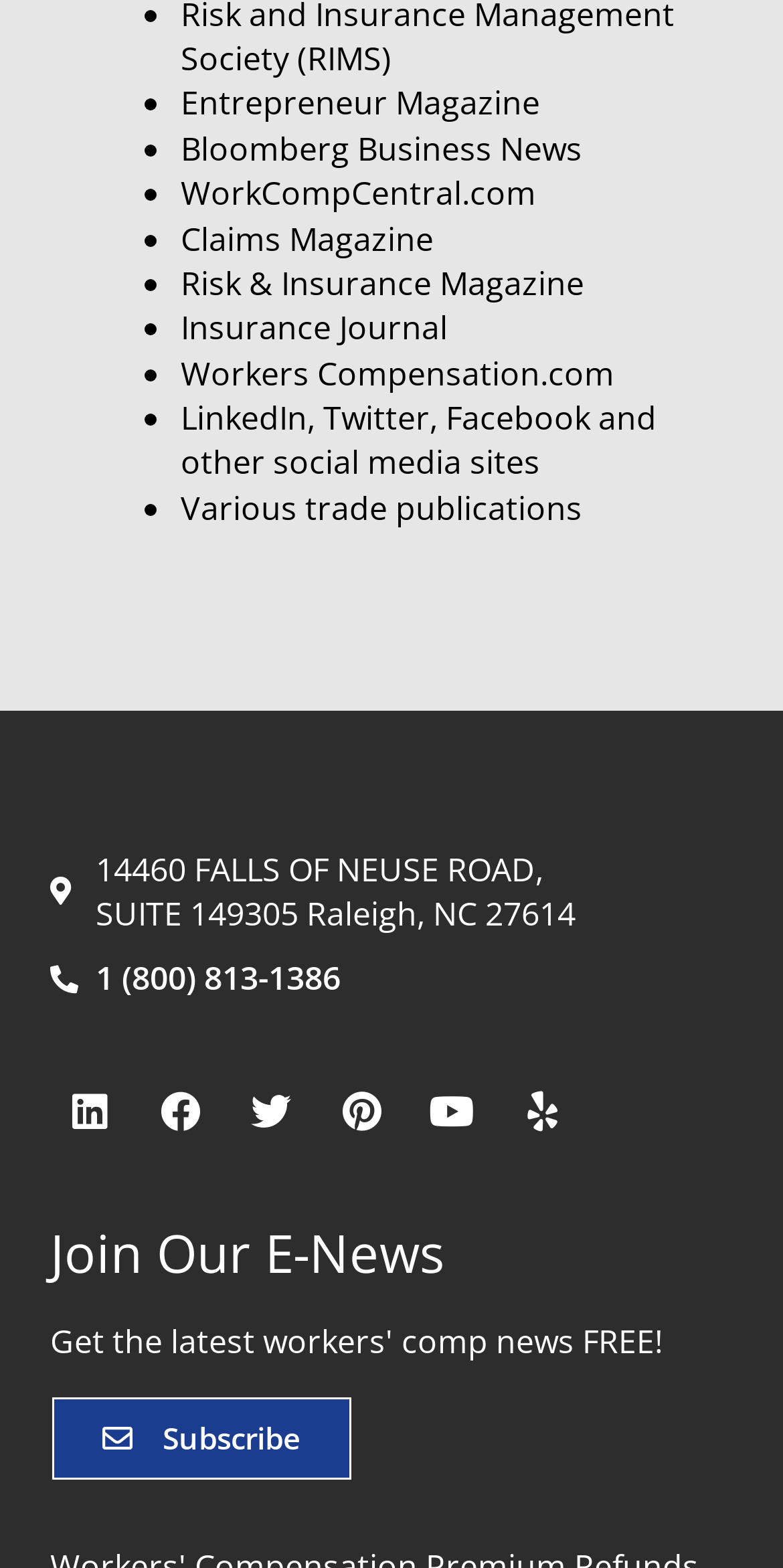Please specify the bounding box coordinates for the clickable region that will help you carry out the instruction: "Visit the LinkedIn page".

[0.064, 0.587, 0.167, 0.639]